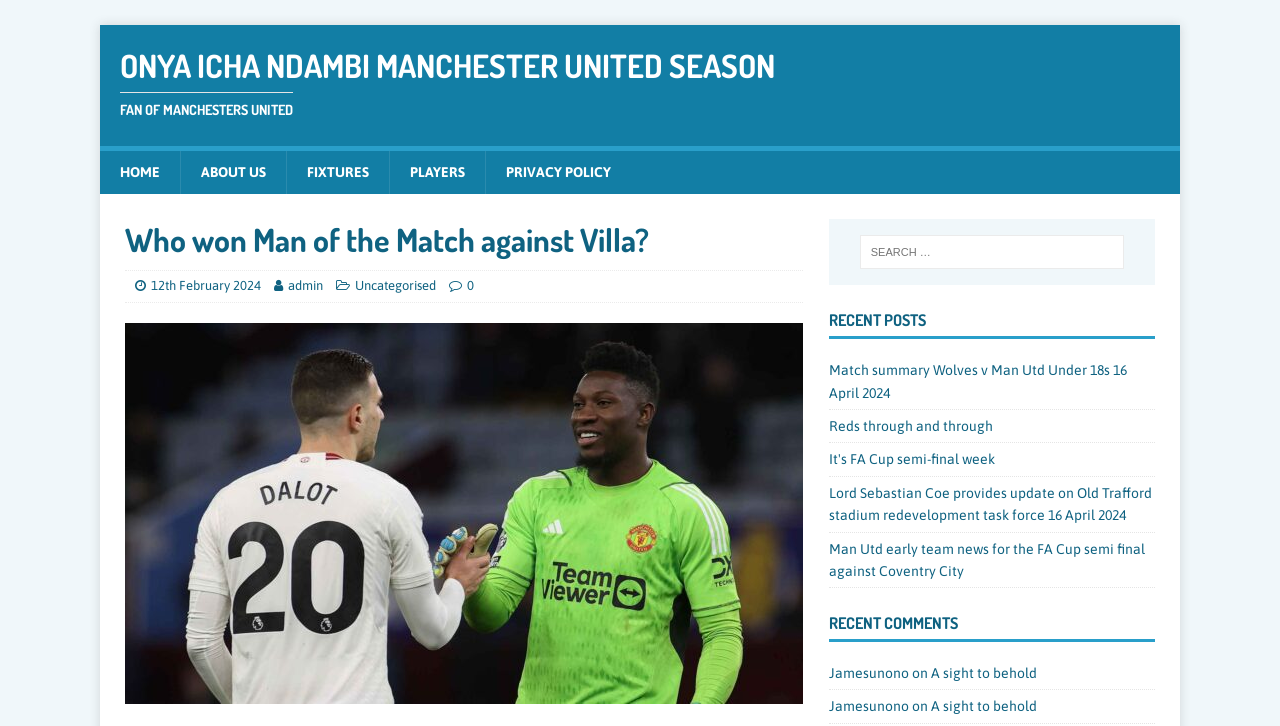Find the bounding box coordinates of the area to click in order to follow the instruction: "View post about Who won Man of the Match against Villa?".

[0.098, 0.301, 0.627, 0.359]